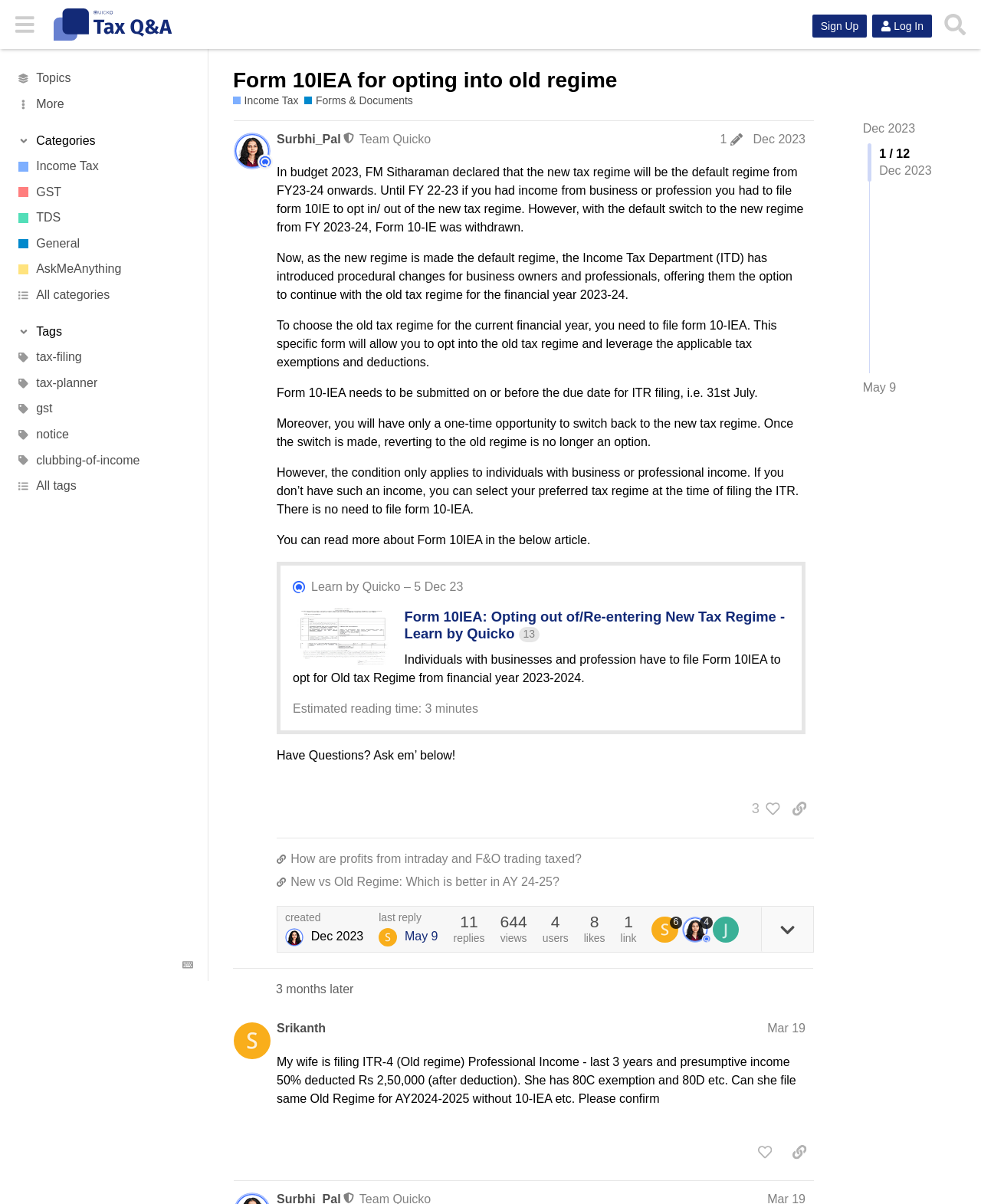Using the image as a reference, answer the following question in as much detail as possible:
What is the purpose of Form 10-IEA?

The webpage states that Form 10-IEA needs to be submitted to opt into the old tax regime for the financial year 2023-24, and it allows business owners and professionals to leverage applicable tax exemptions and deductions.